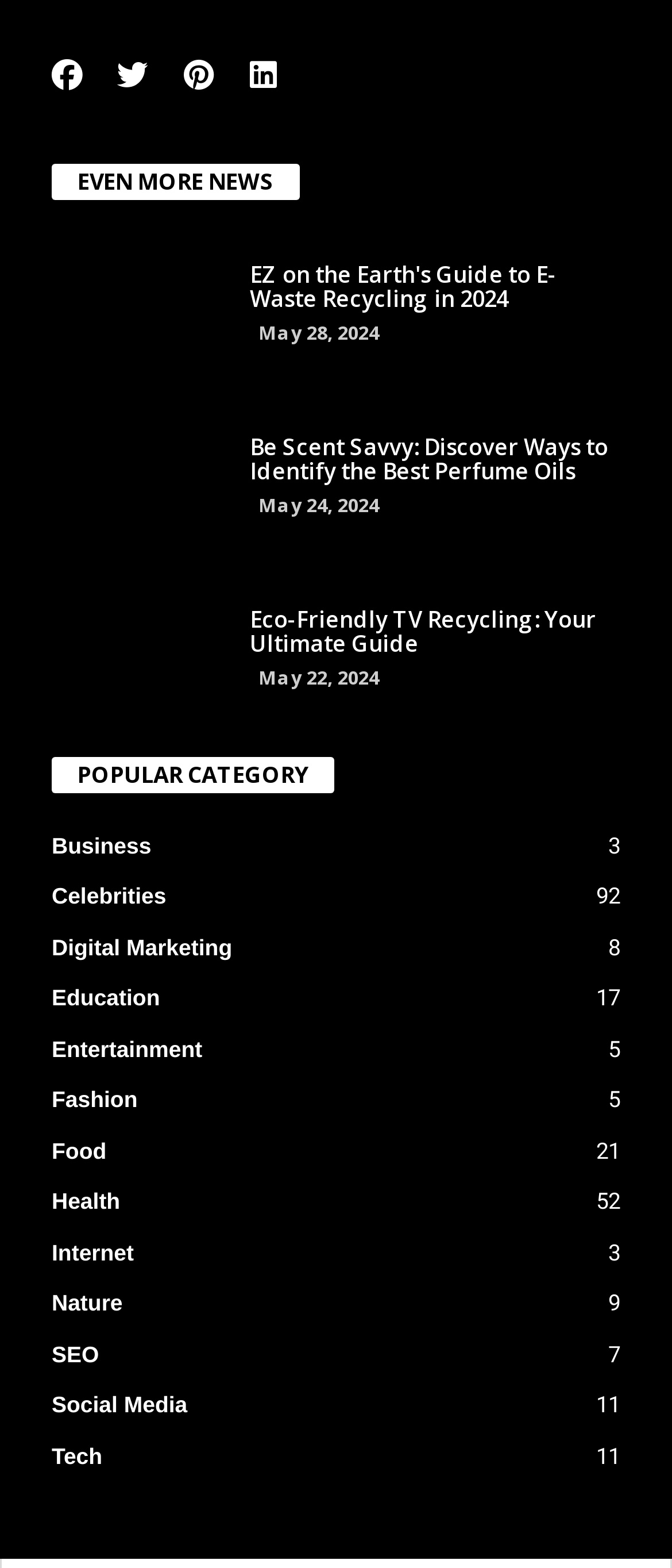By analyzing the image, answer the following question with a detailed response: What is the date of the latest article?

I looked at the dates associated with each article and found that the latest article is 'EZ on the Earth's Guide to E-Waste Recycling in 2024' with a date of 'May 28, 2024'.